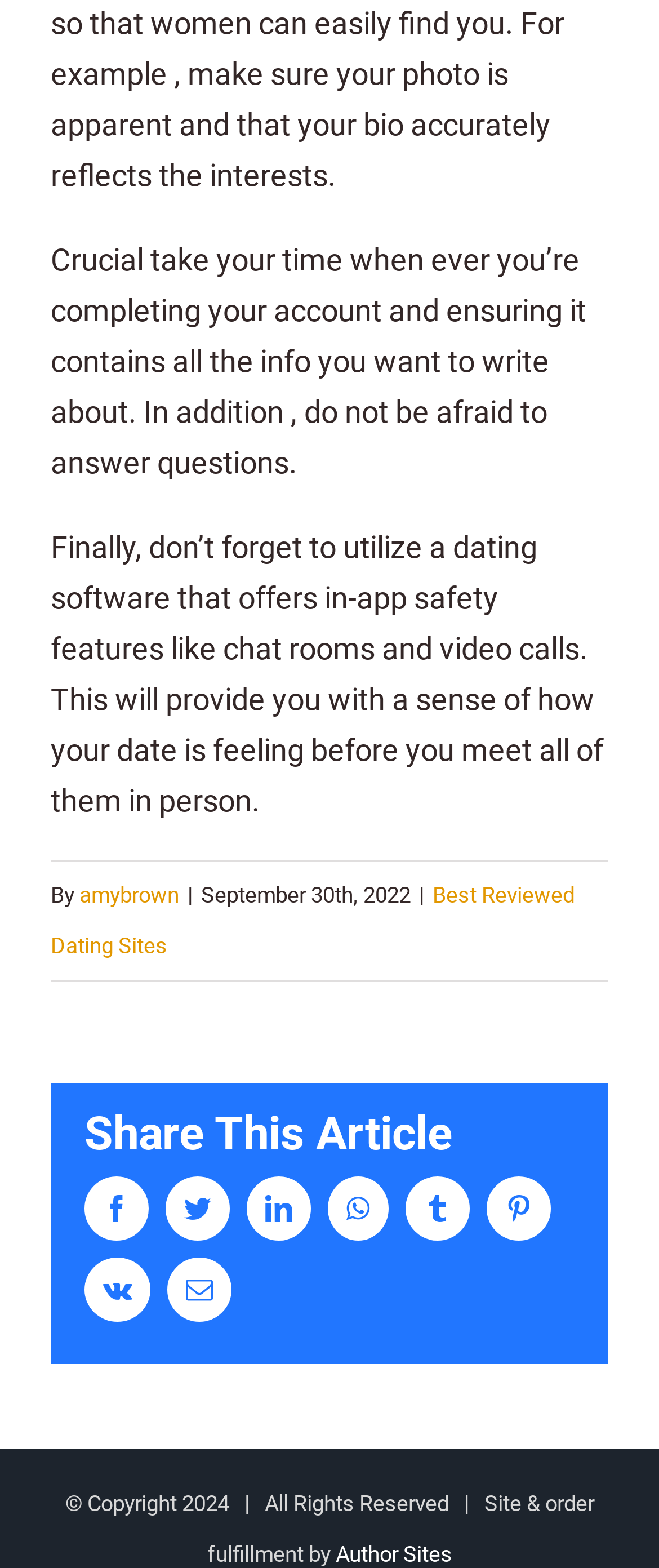Locate the bounding box coordinates of the clickable region to complete the following instruction: "Email this article."

[0.254, 0.802, 0.351, 0.843]